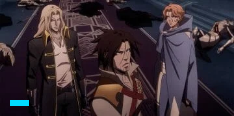How many characters are featured in the image?
Please use the visual content to give a single word or phrase answer.

Three